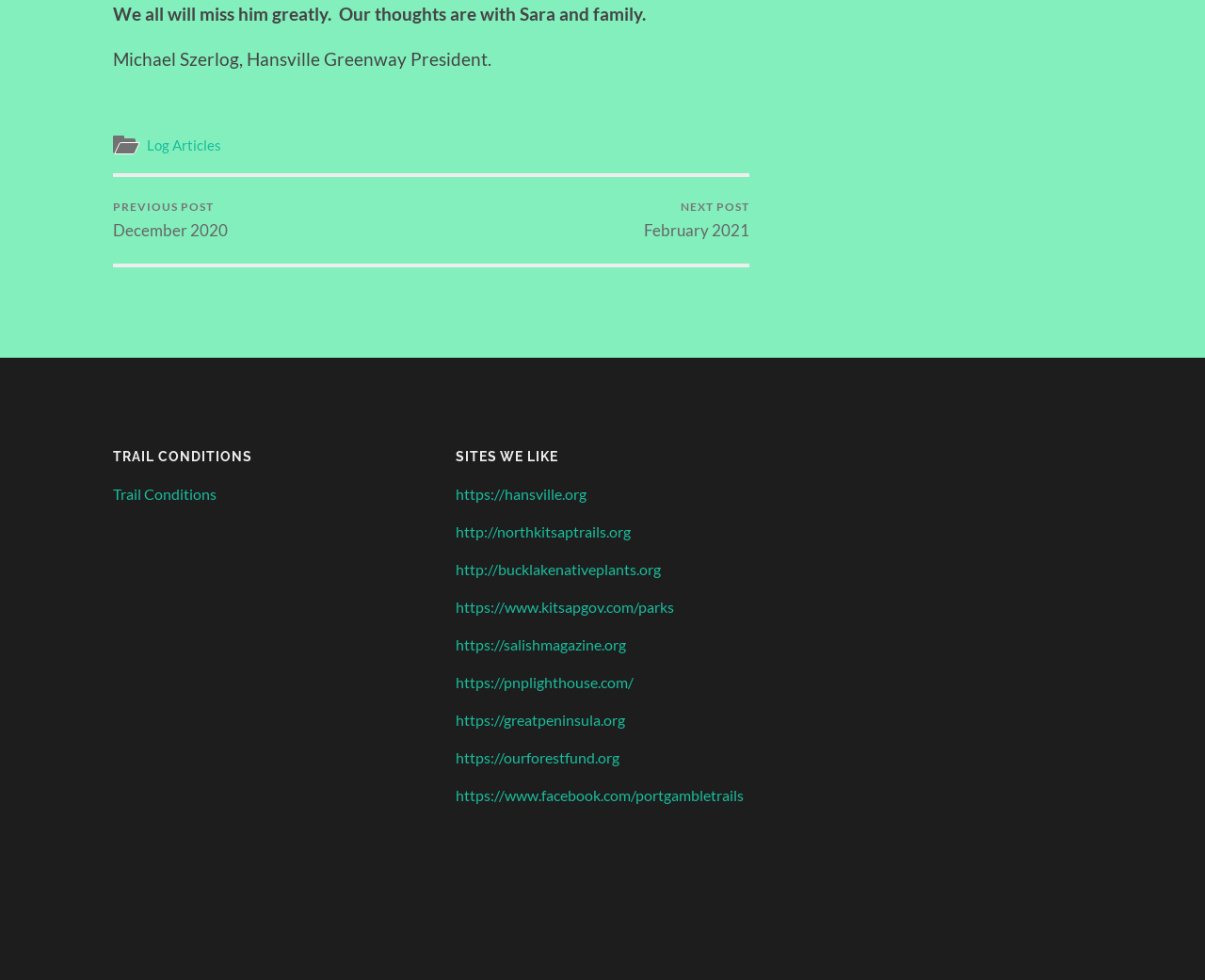Give a short answer using one word or phrase for the question:
How many sites are listed under SITES WE LIKE?

8